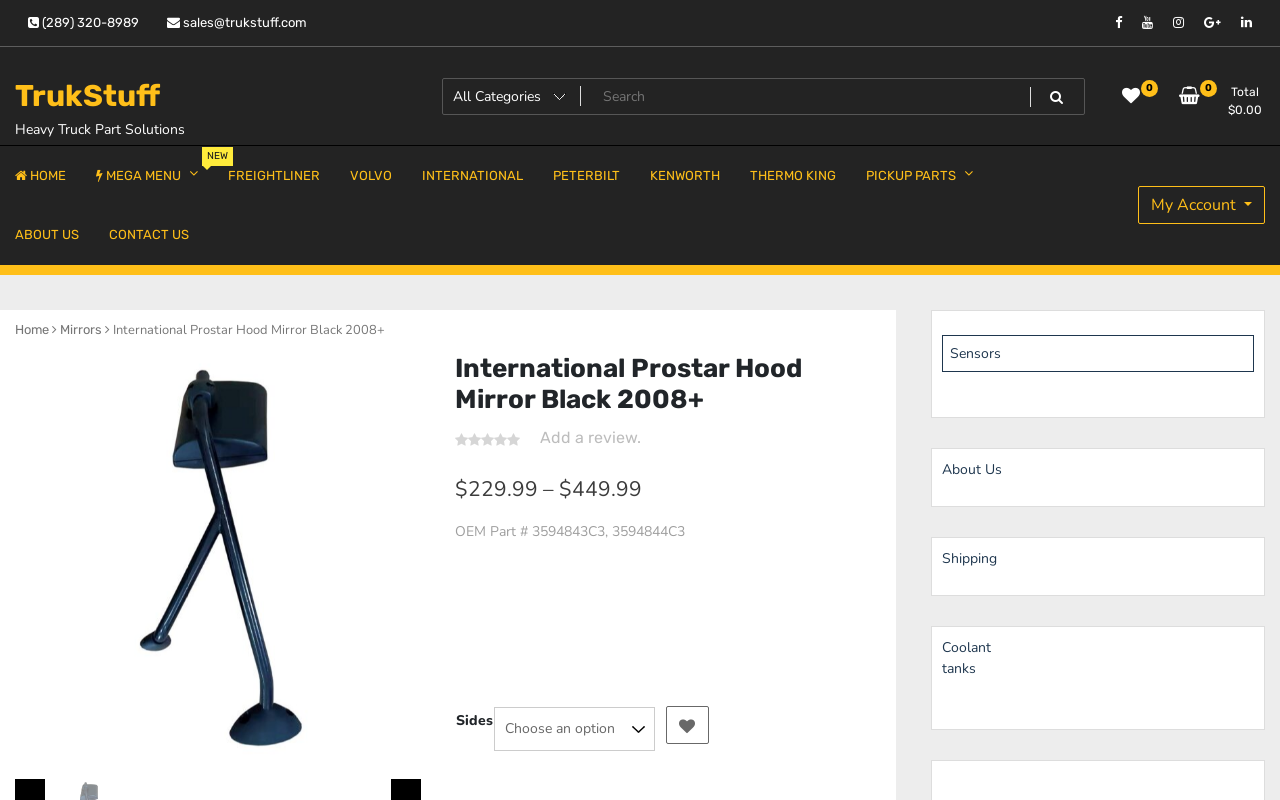Can you find the bounding box coordinates for the element to click on to achieve the instruction: "Select a side"?

[0.386, 0.884, 0.512, 0.939]